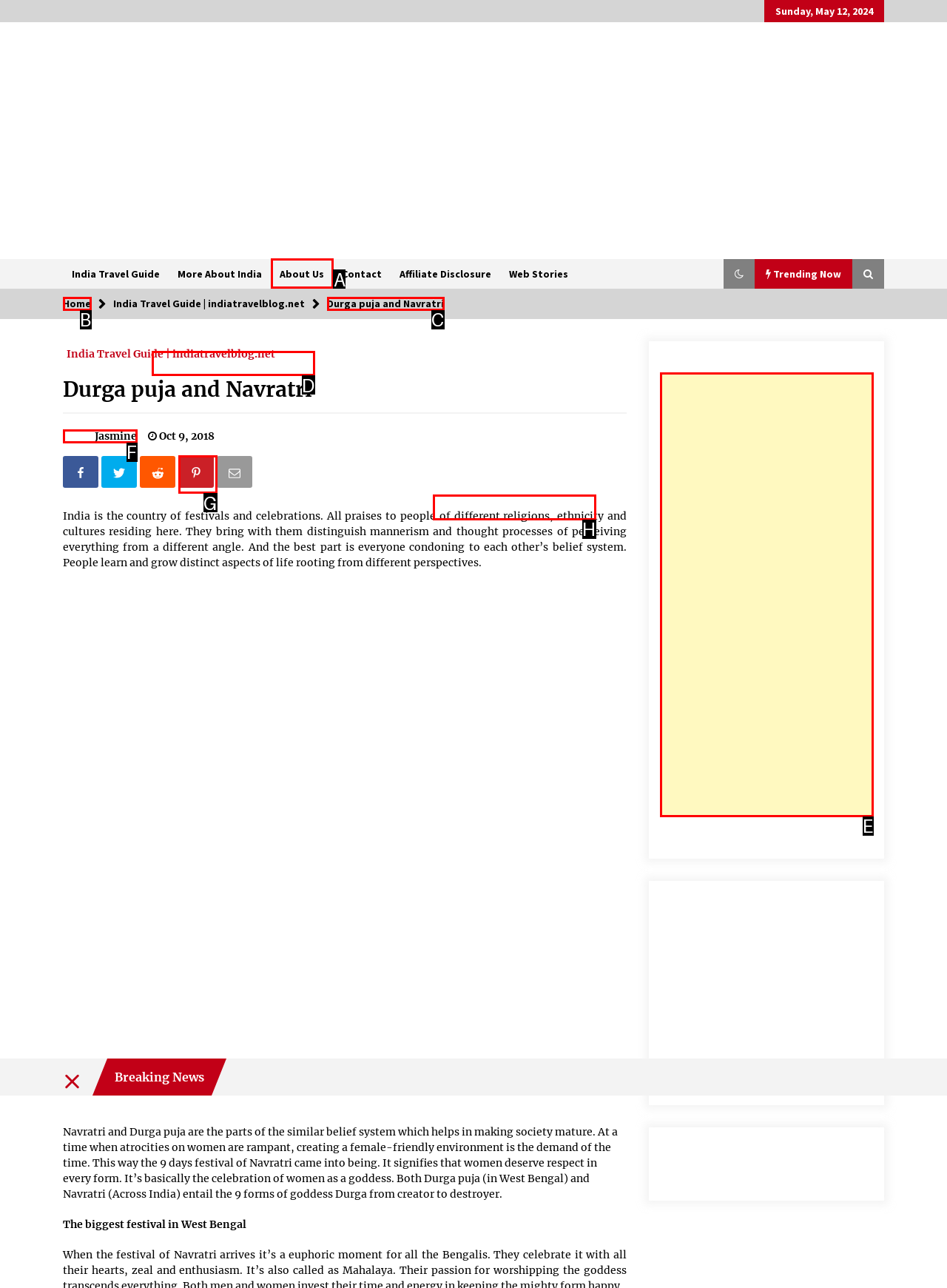Provide the letter of the HTML element that you need to click on to perform the task: Click on the 'About Us' link.
Answer with the letter corresponding to the correct option.

A